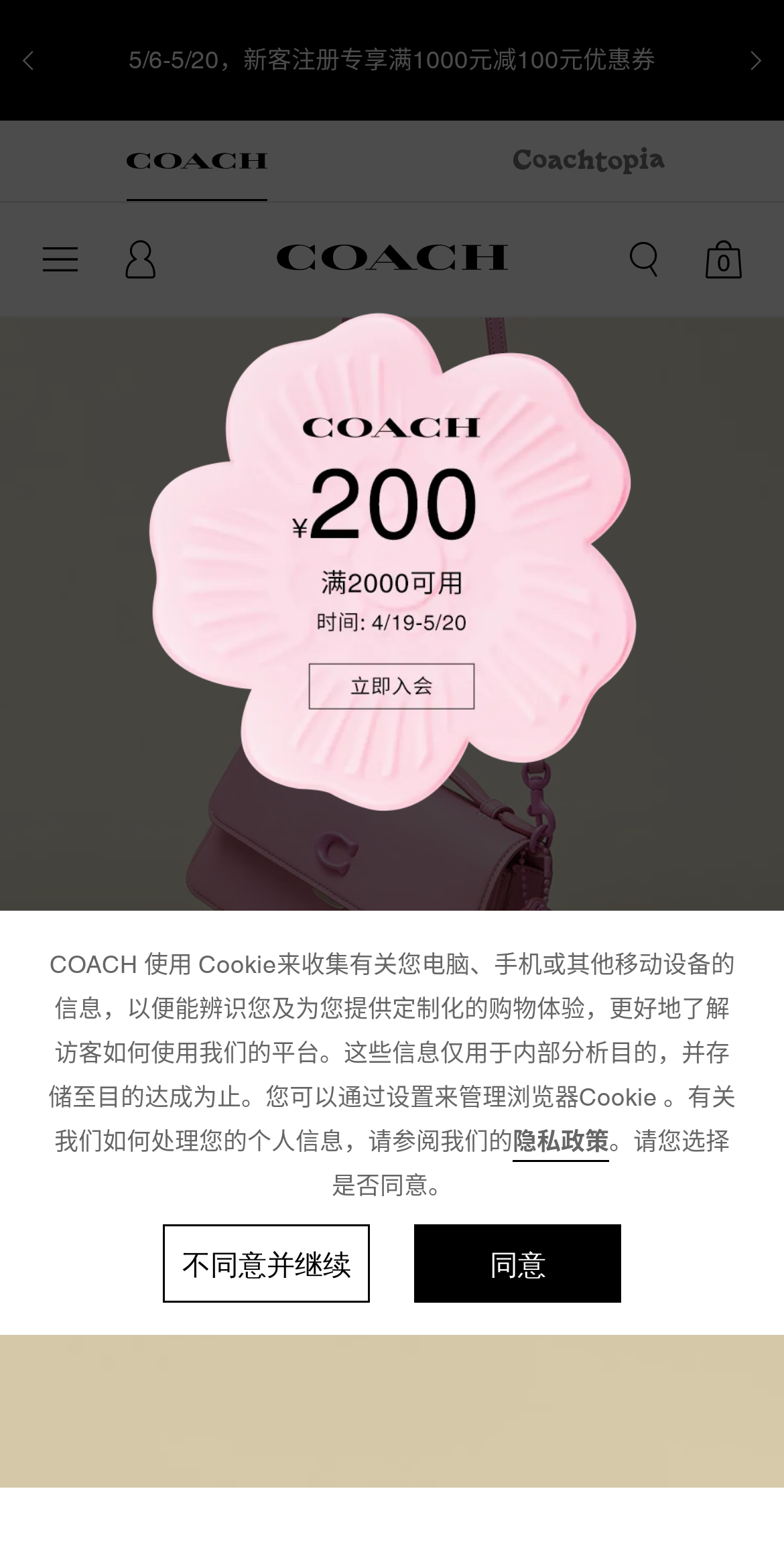Find the UI element described as: "不同意并继续" and predict its bounding box coordinates. Ensure the coordinates are four float numbers between 0 and 1, [left, top, right, bottom].

[0.208, 0.788, 0.472, 0.838]